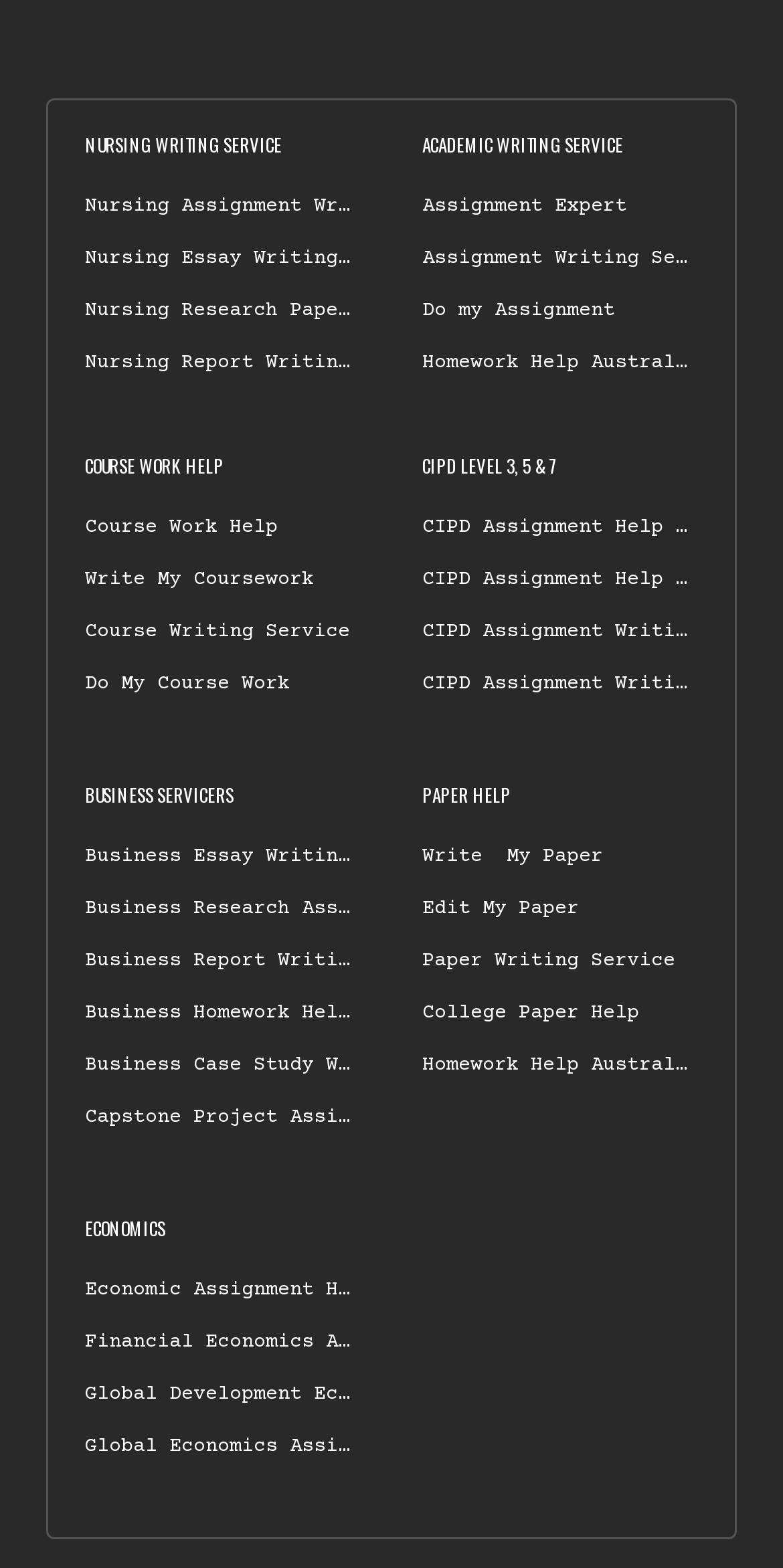How many categories of writing services are offered?
Please analyze the image and answer the question with as much detail as possible.

By analyzing the webpage, I can see that there are 7 categories of writing services offered, which are Nursing Writing Service, Academic Writing Service, Course Work Help, CIPD Level 3, 5 & 7, Business Services, Paper Help, and Economics.